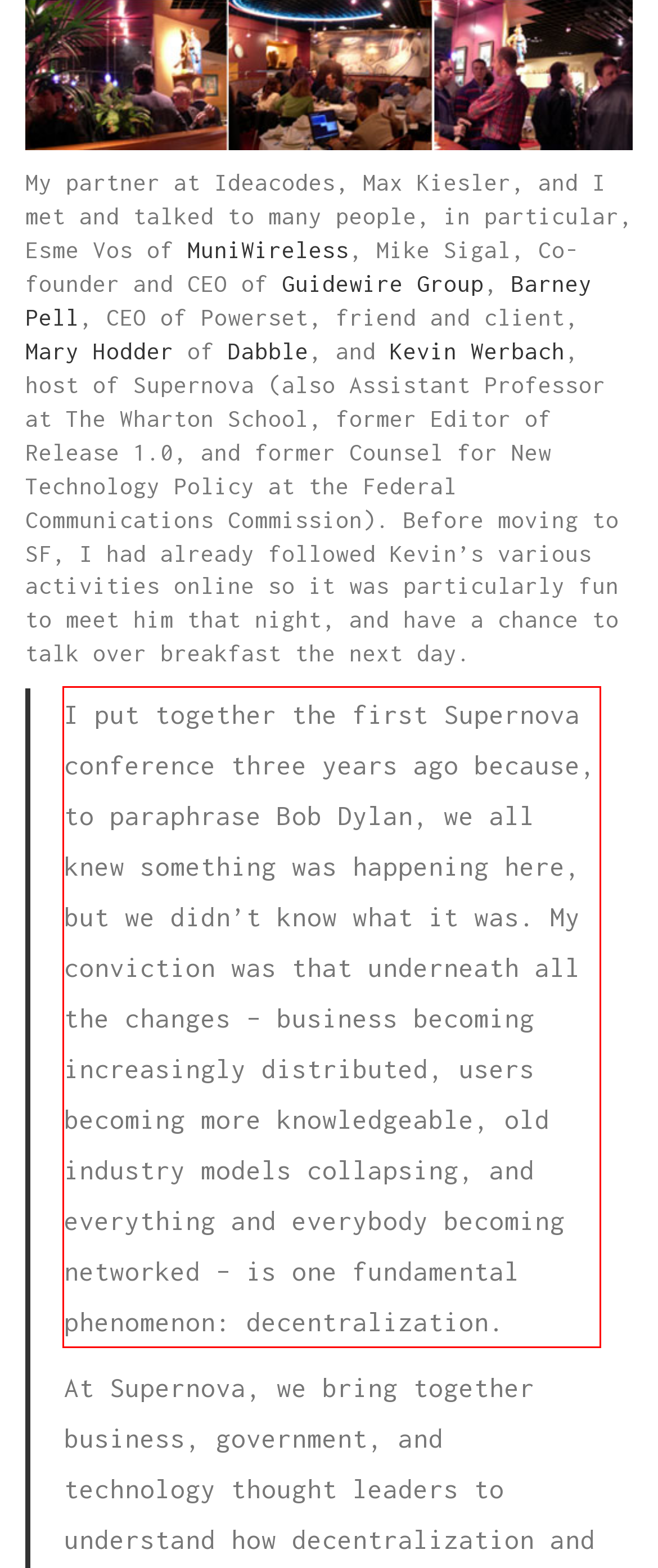Using the provided webpage screenshot, identify and read the text within the red rectangle bounding box.

I put together the first Supernova conference three years ago because, to paraphrase Bob Dylan, we all knew something was happening here, but we didn’t know what it was. My conviction was that underneath all the changes – business becoming increasingly distributed, users becoming more knowledgeable, old industry models collapsing, and everything and everybody becoming networked – is one fundamental phenomenon: decentralization.